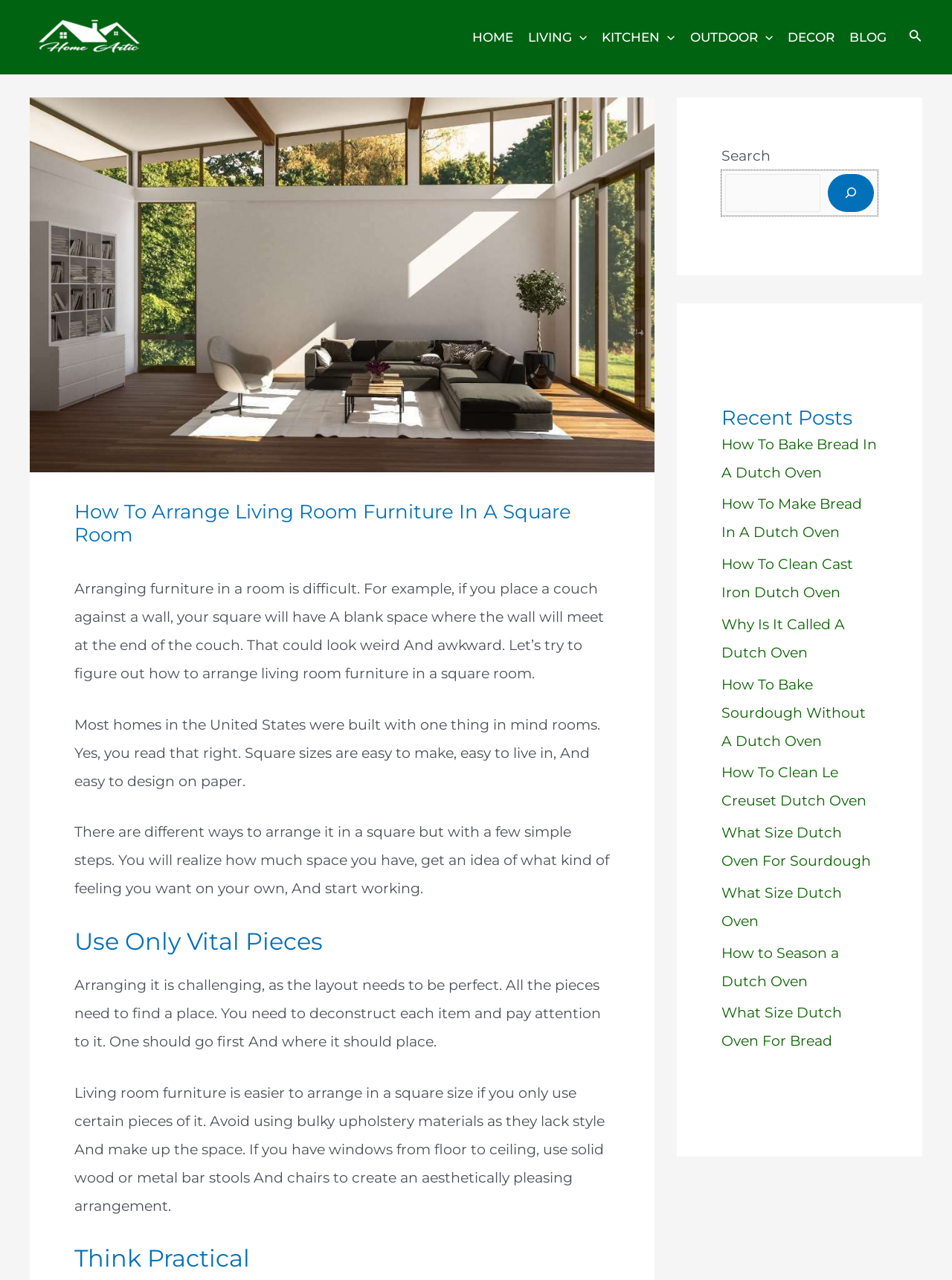Provide your answer in a single word or phrase: 
How many recent posts are listed on the webpage?

10